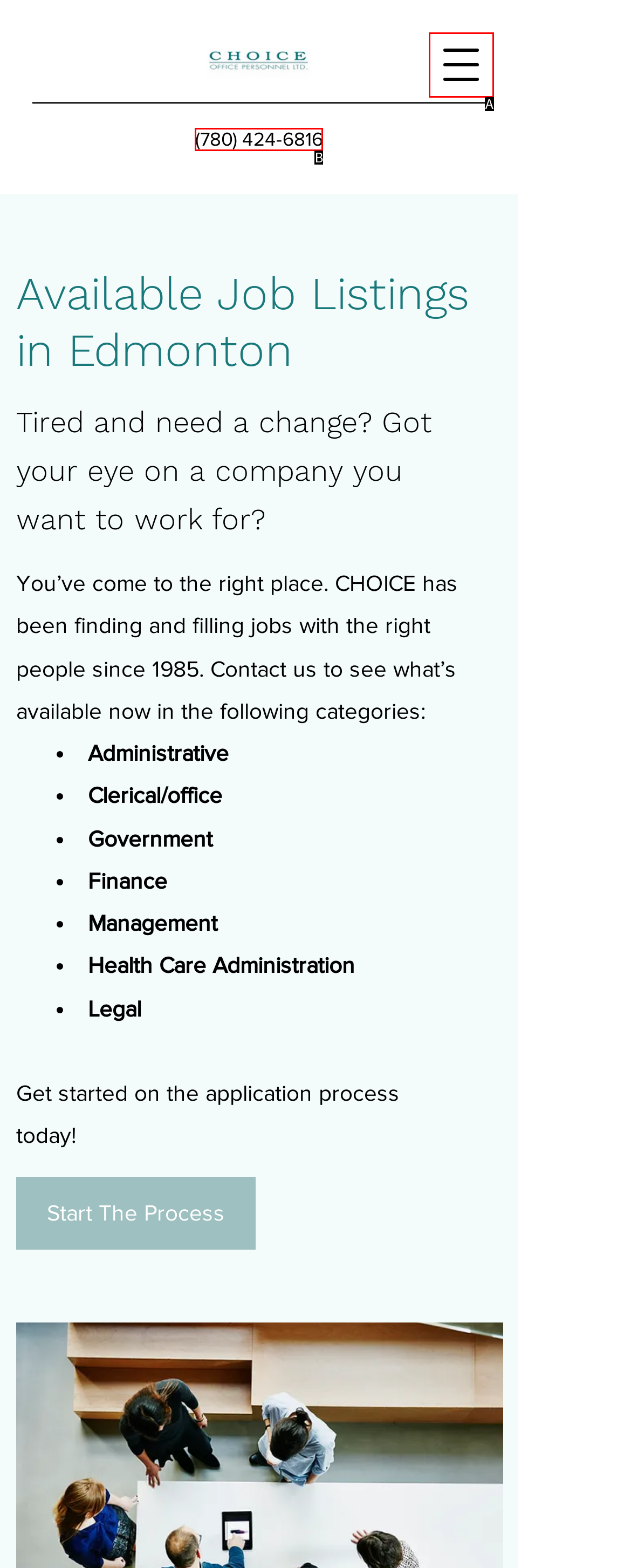Choose the HTML element that best fits the description: (780) 424-6816. Answer with the option's letter directly.

B